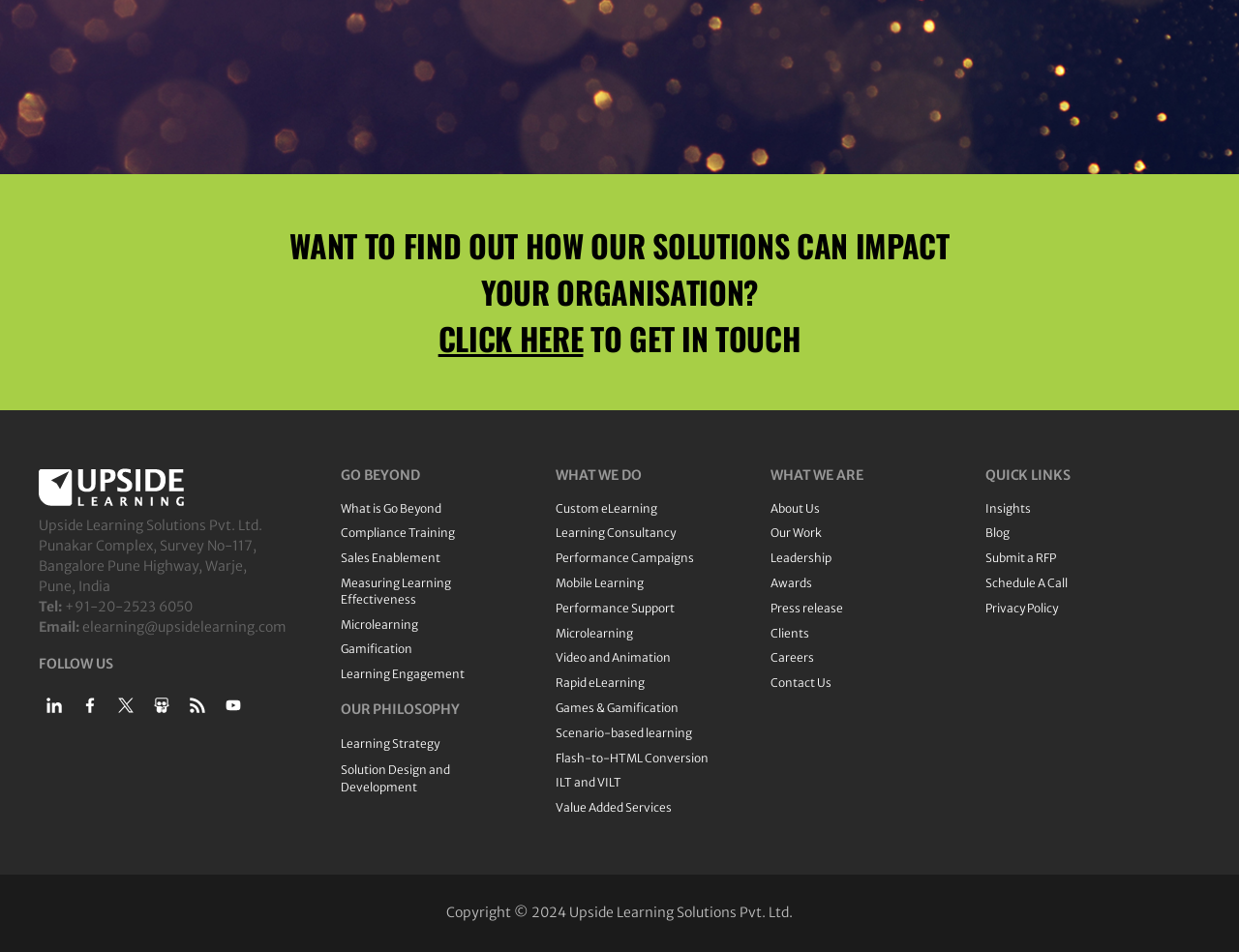Please specify the bounding box coordinates of the clickable section necessary to execute the following command: "Learn more about Custom eLearning solutions".

[0.448, 0.526, 0.622, 0.543]